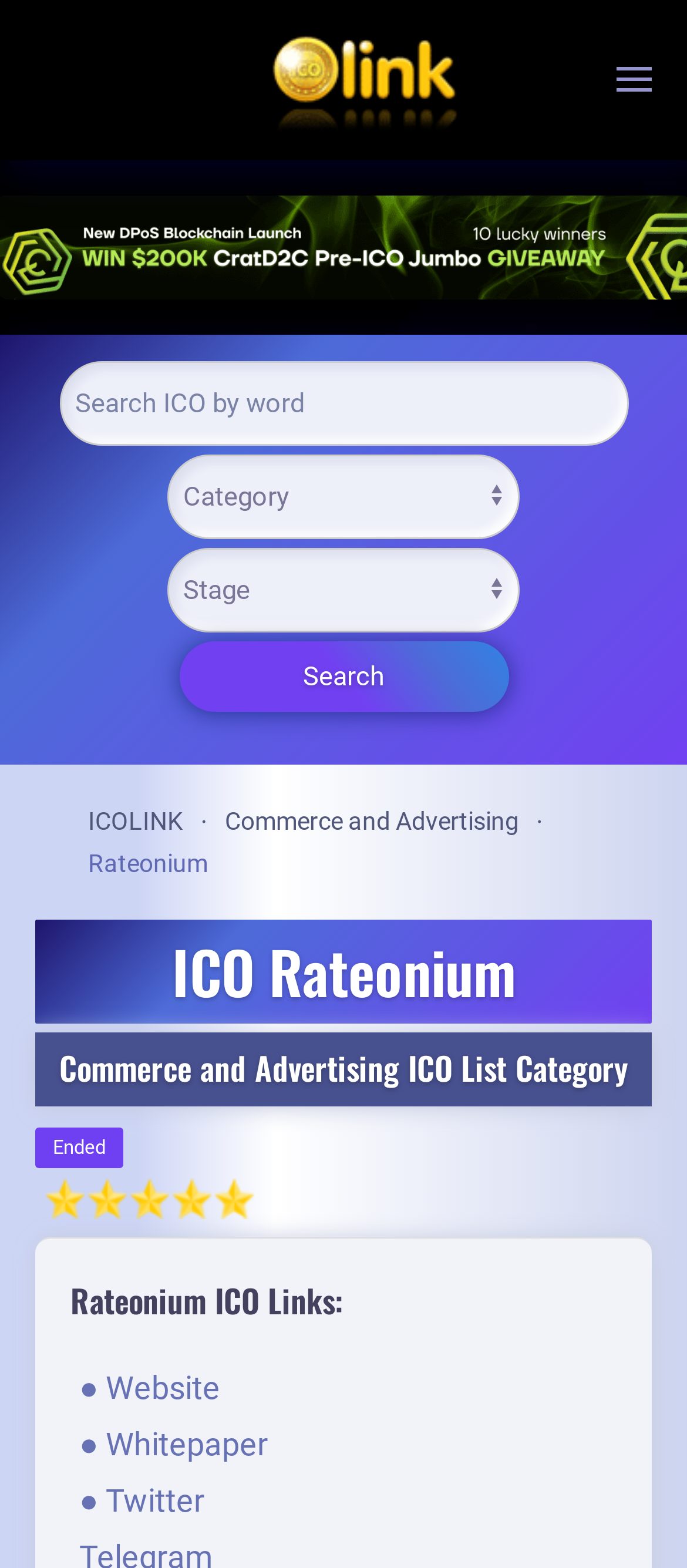Construct a comprehensive caption that outlines the webpage's structure and content.

The webpage is about Rateonium ICO, a platform focused on commerce and advertising. At the top left, there is a link to go "Back to home" accompanied by a small image. On the top right, there is a link to "Open Menu" with an icon. Below these links, there is a search bar where users can search for ICOs by word, with a dropdown menu to select a category and type. A "Search" button is located to the right of the search bar.

Below the search bar, there are three links: "ICOLINK", "Commerce and Advertising", and the title "Rateonium" in a larger font. The main heading "ICO Rateonium" is centered on the page, followed by a subheading "Commerce and Advertising ICO List Category".

Further down, there is a section with the label "Ended" and a list of links related to Rateonium ICO, including "Website", "Whitepaper", and "Twitter". These links are arranged vertically, with a small bullet point (●) preceding each link.